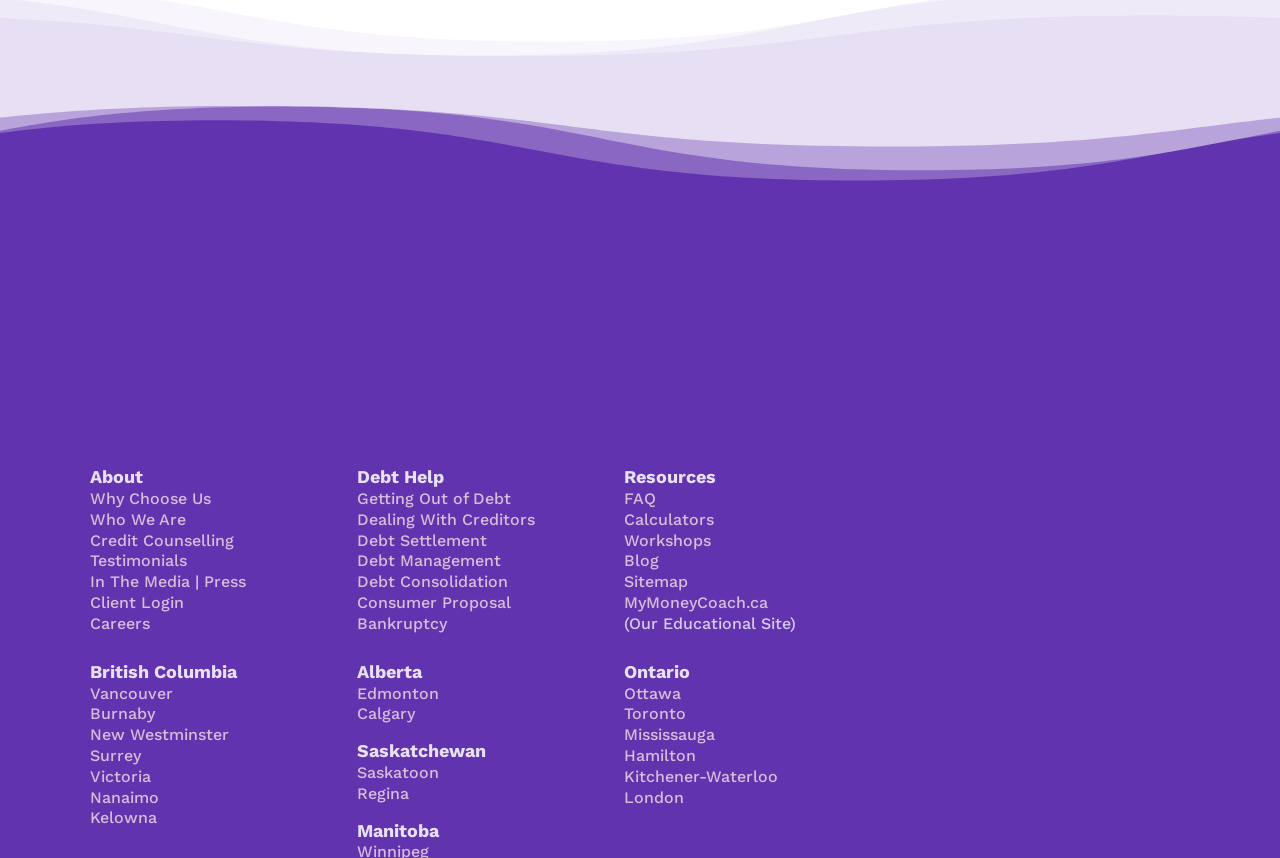Determine the bounding box coordinates of the clickable element to achieve the following action: 'Click on 'Why Choose Us''. Provide the coordinates as four float values between 0 and 1, formatted as [left, top, right, bottom].

[0.07, 0.57, 0.165, 0.592]